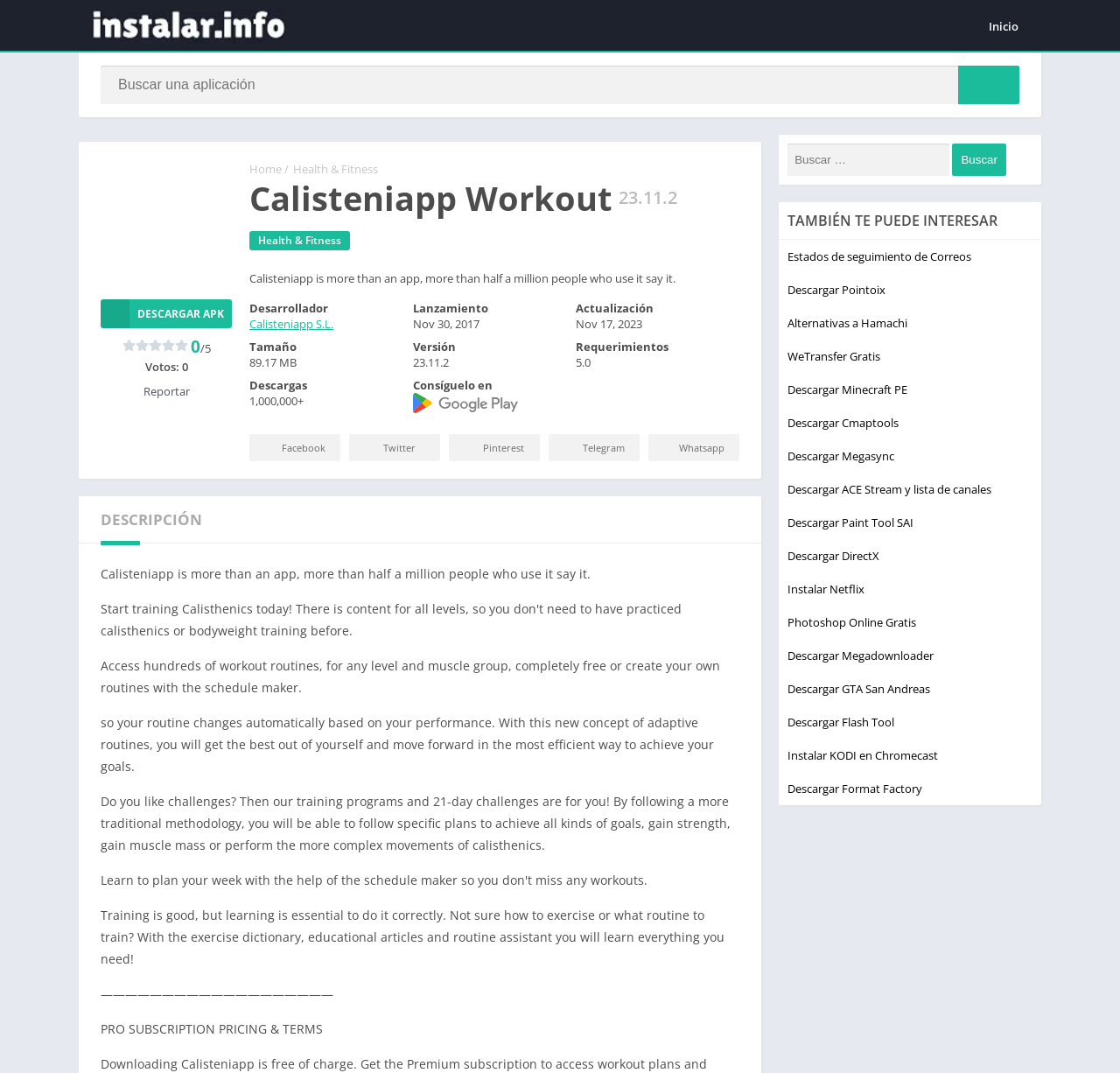What is the size of the Calisteniapp APK?
Refer to the image and give a detailed response to the question.

The size of the Calisteniapp APK is mentioned in the webpage as 89.17 MB, which is a relatively large file size. This suggests that the app may have a lot of features and content.